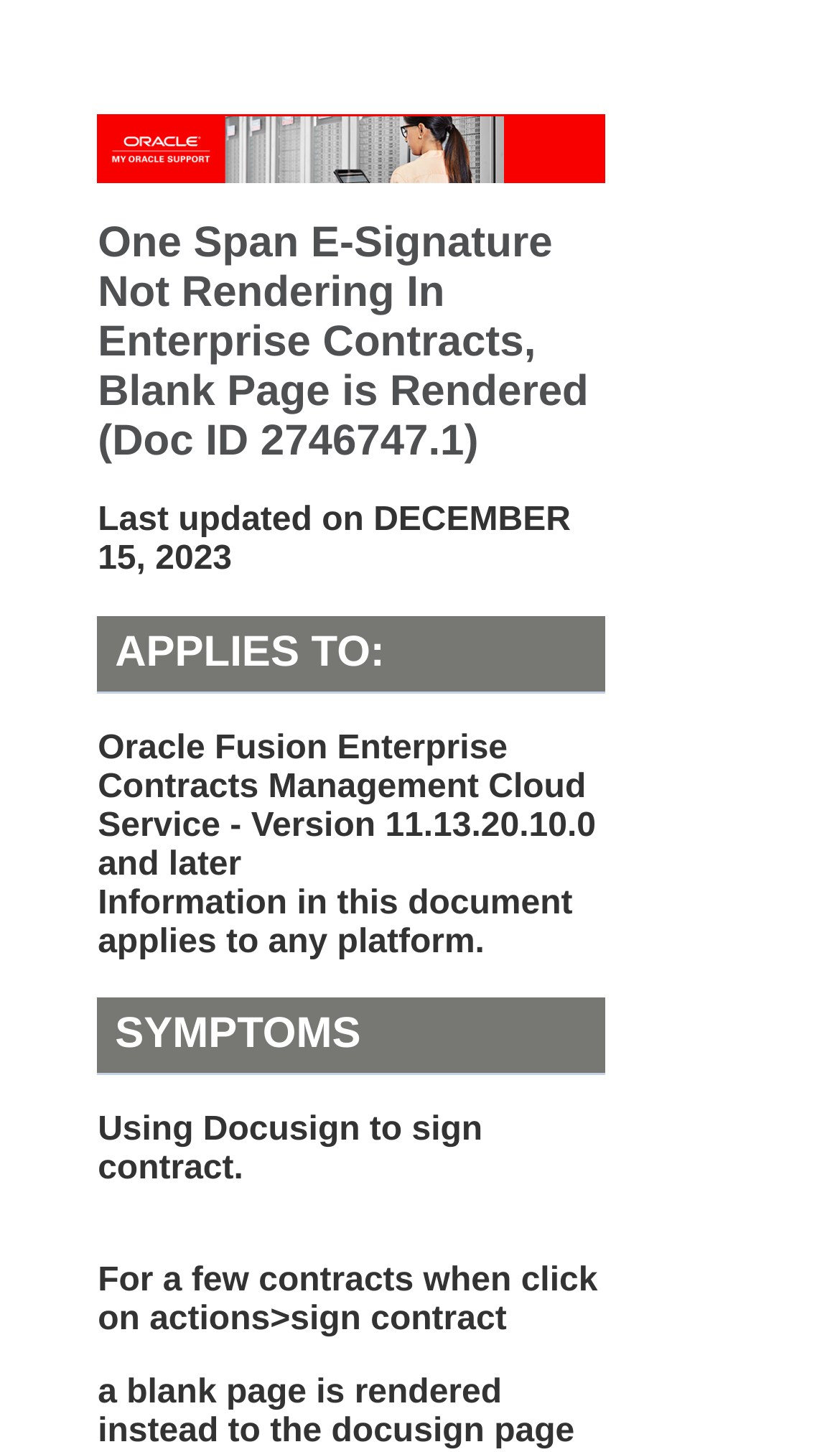Respond with a single word or short phrase to the following question: 
What action triggers the symptom?

Click on actions > sign contract